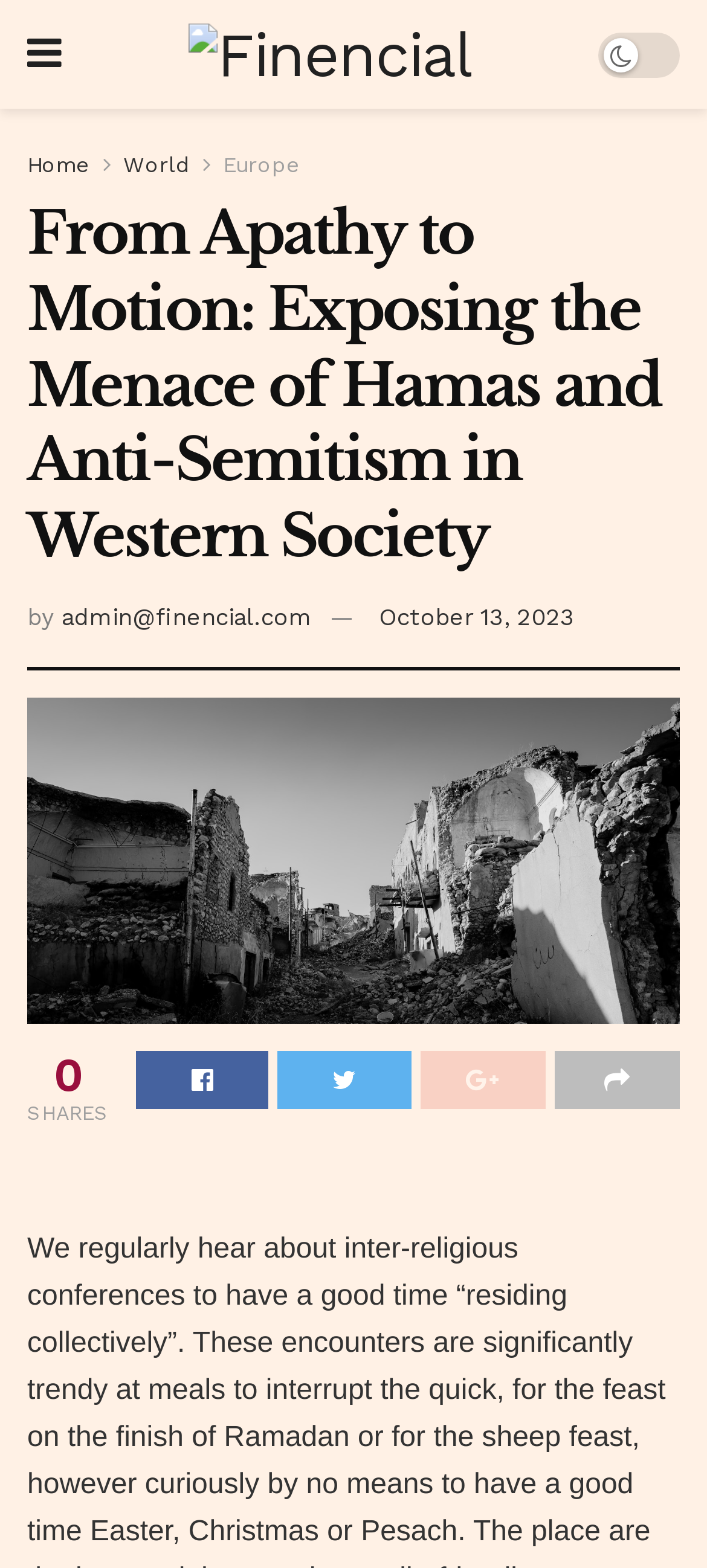How many social media sharing links are there?
Can you provide a detailed and comprehensive answer to the question?

I counted the number of link elements with icons (, , , ) which are likely to be social media sharing links.